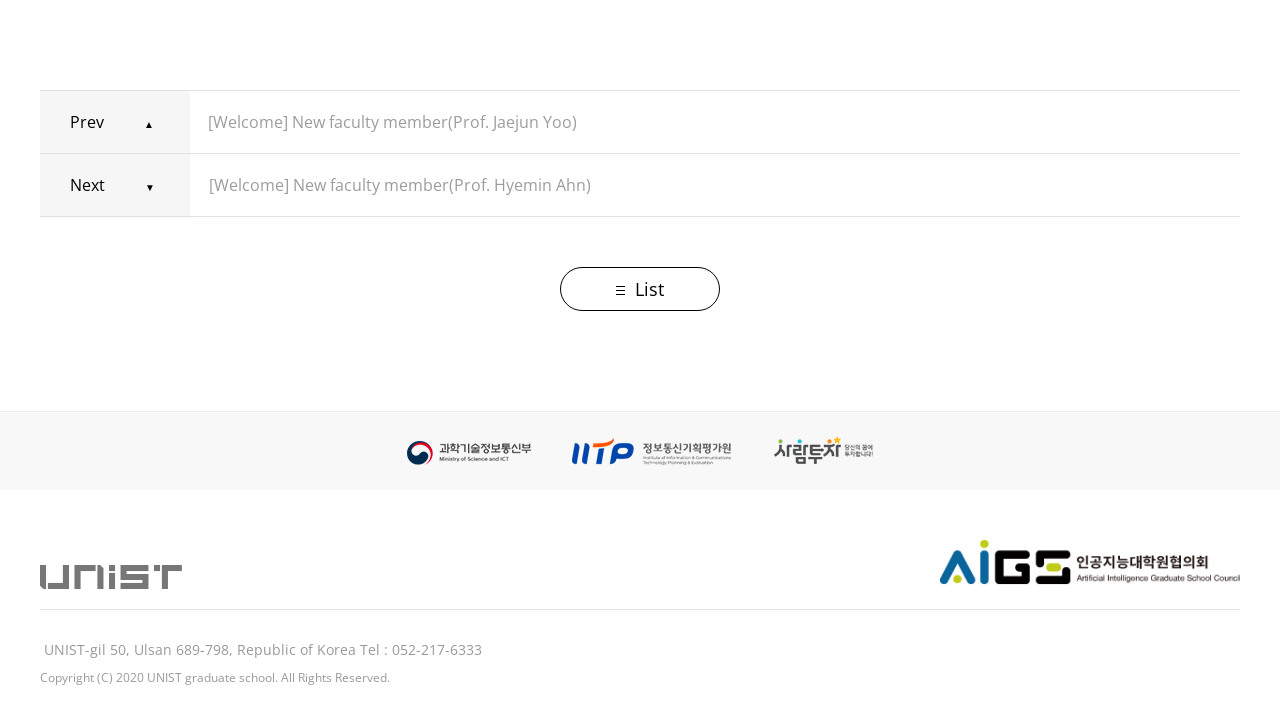What is the phone number on the webpage?
Carefully analyze the image and provide a detailed answer to the question.

I found the StaticText element with the phone number '052-217-6333' at coordinates [0.278, 0.893, 0.377, 0.92].